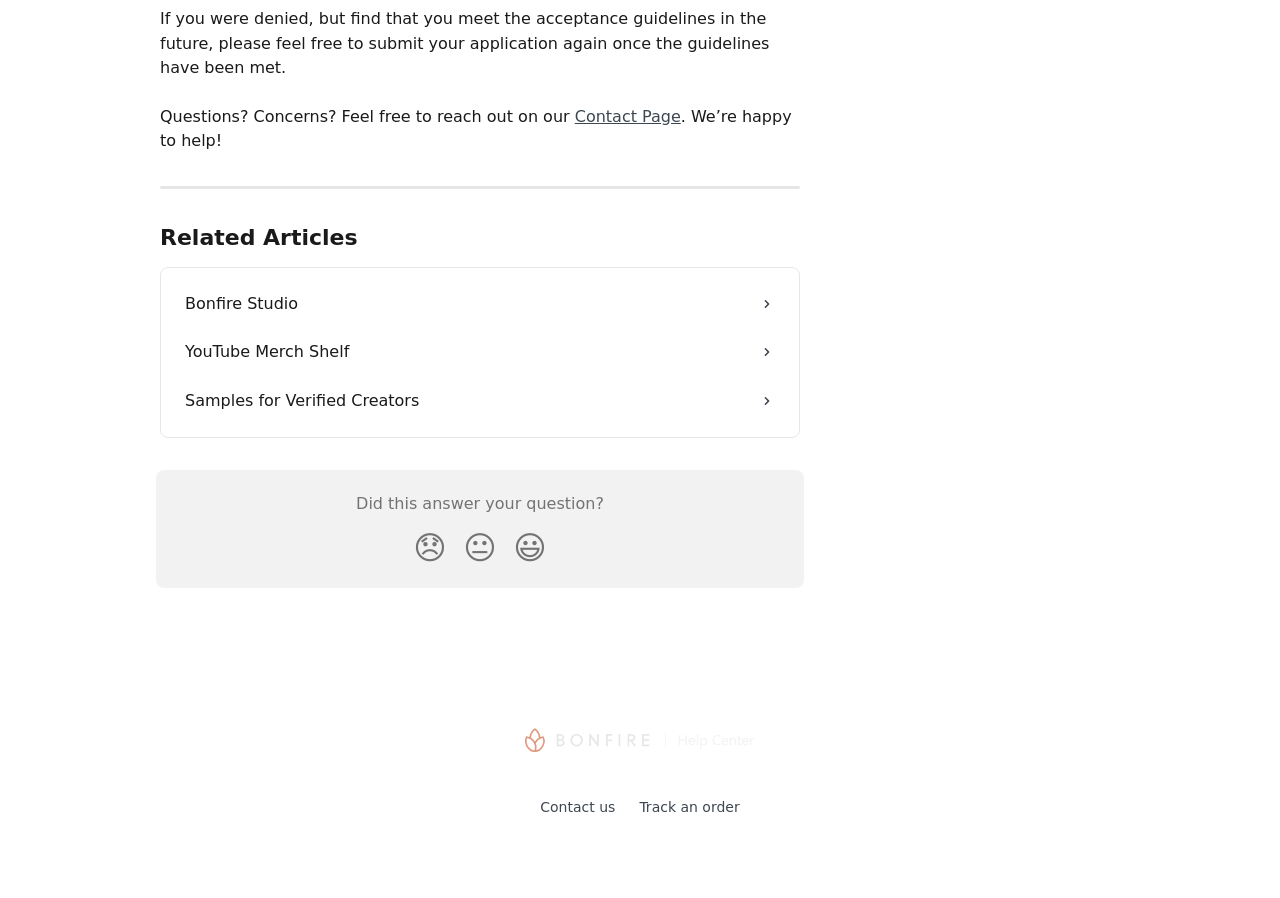Find the bounding box coordinates for the element that must be clicked to complete the instruction: "Track an order". The coordinates should be four float numbers between 0 and 1, indicated as [left, top, right, bottom].

[0.5, 0.889, 0.578, 0.907]